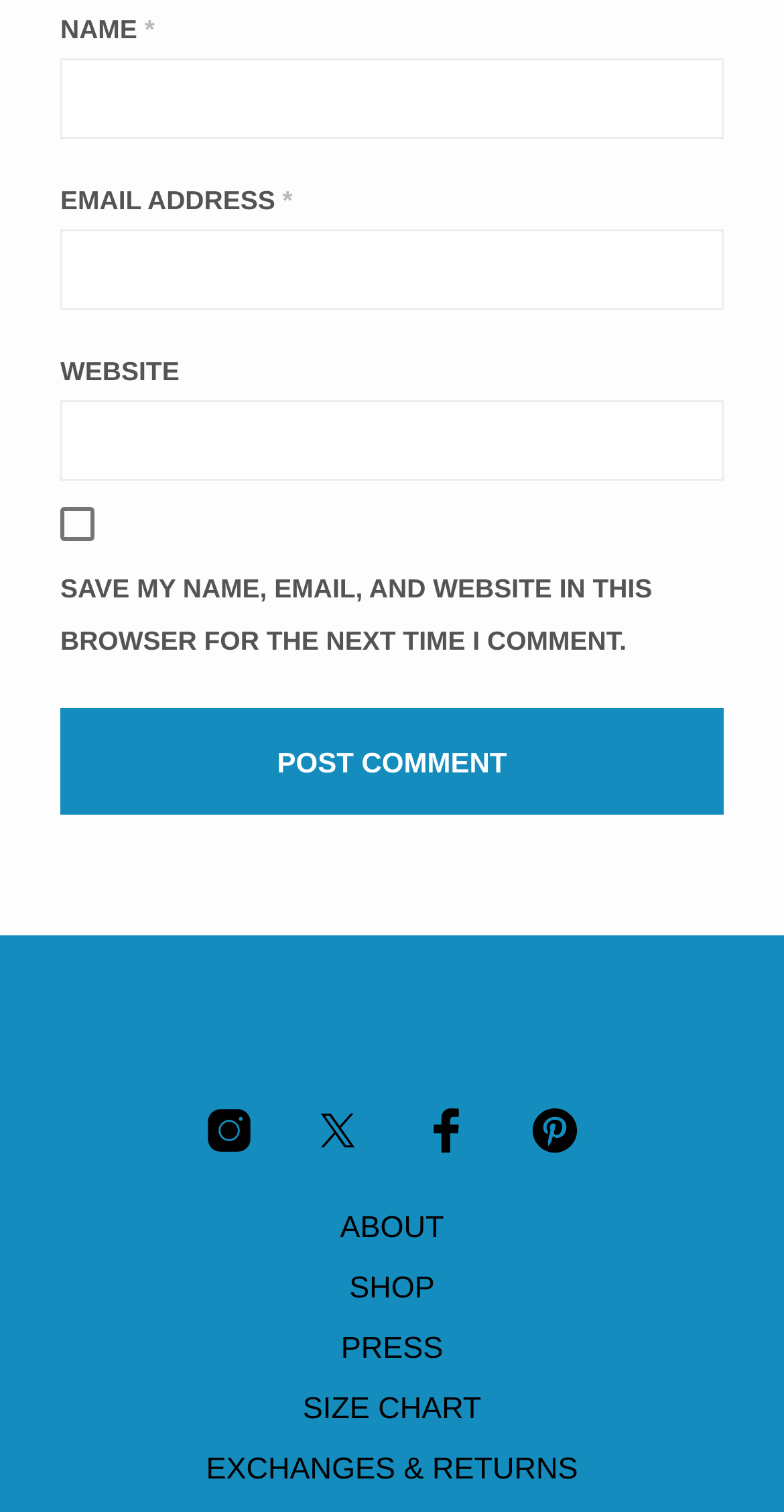What is the button at the bottom of the form for?
Give a detailed response to the question by analyzing the screenshot.

The button at the bottom of the form is labeled 'Post Comment', suggesting that it is used to submit a comment or post.